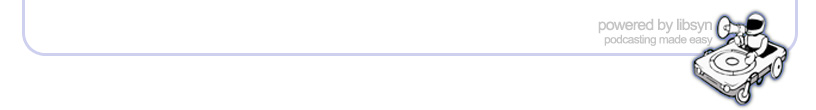What is the phrase written underneath the graphic?
Using the details from the image, give an elaborate explanation to answer the question.

The phrase 'podcasting made easy' conveys the simplicity and user-friendliness of Libsyn's services, appealing to both novice and experienced podcasters, and is written underneath the graphic of a figure holding a record player.